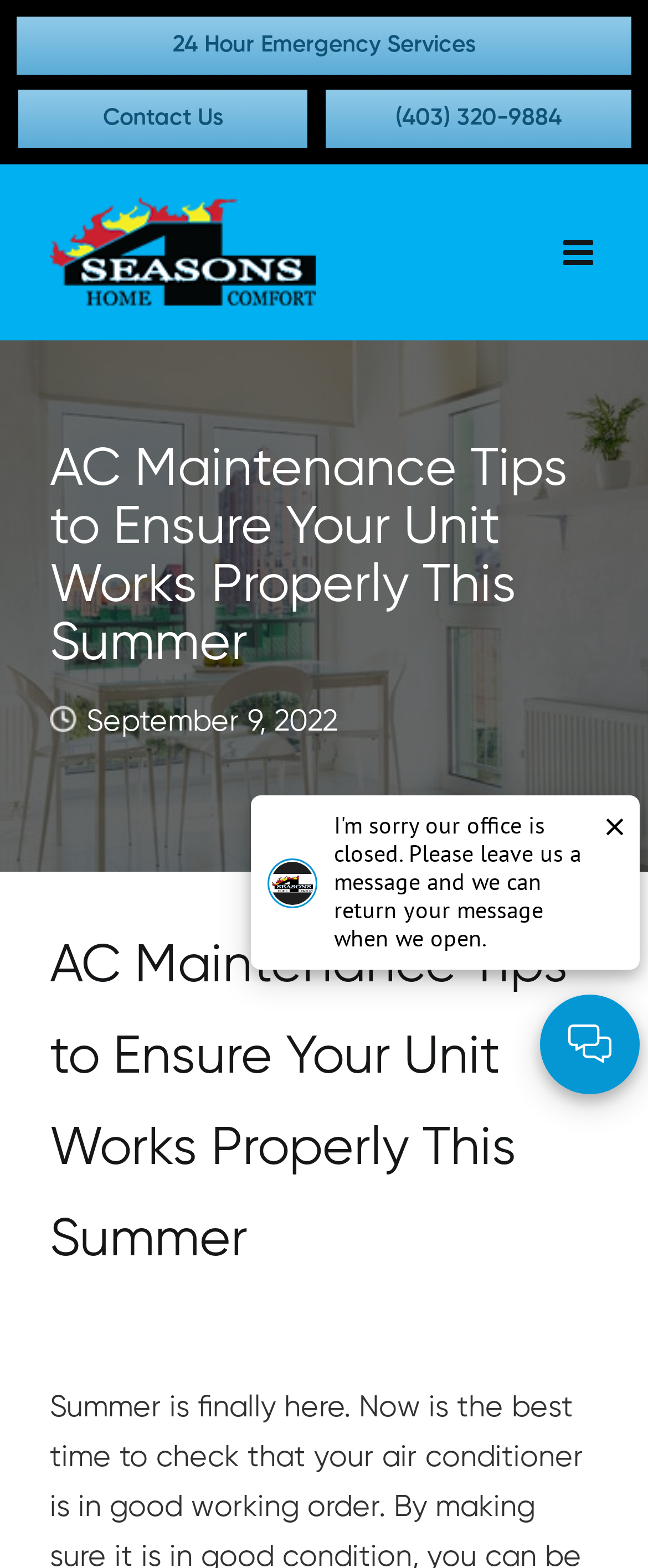Articulate a complete and detailed caption of the webpage elements.

The webpage is about air conditioner maintenance, with a focus on providing tips from experts to ensure the unit works properly. At the top left of the page, there is a navigation menu labeled "Secondary Menu" with three links: "24 Hour Emergency Services", "Contact Us", and a phone number "(403) 320-9884". 

To the right of the navigation menu, there is a logo of "4 Seasons Home Comfort" which is also a link. Below the logo, there is a heading that reads "AC Maintenance Tips to Ensure Your Unit Works Properly This Summer". 

On the same horizontal level as the heading, there is a date "September 9, 2022" displayed. Below the date, there is a larger heading with the same text as the previous one, "AC Maintenance Tips to Ensure Your Unit Works Properly This Summer". 

On the right side of the page, there is an image of an avatar, and next to it, there is a small image with no description. At the bottom right of the page, there is a button labeled "Live Chat & Talk" with an image inside it.